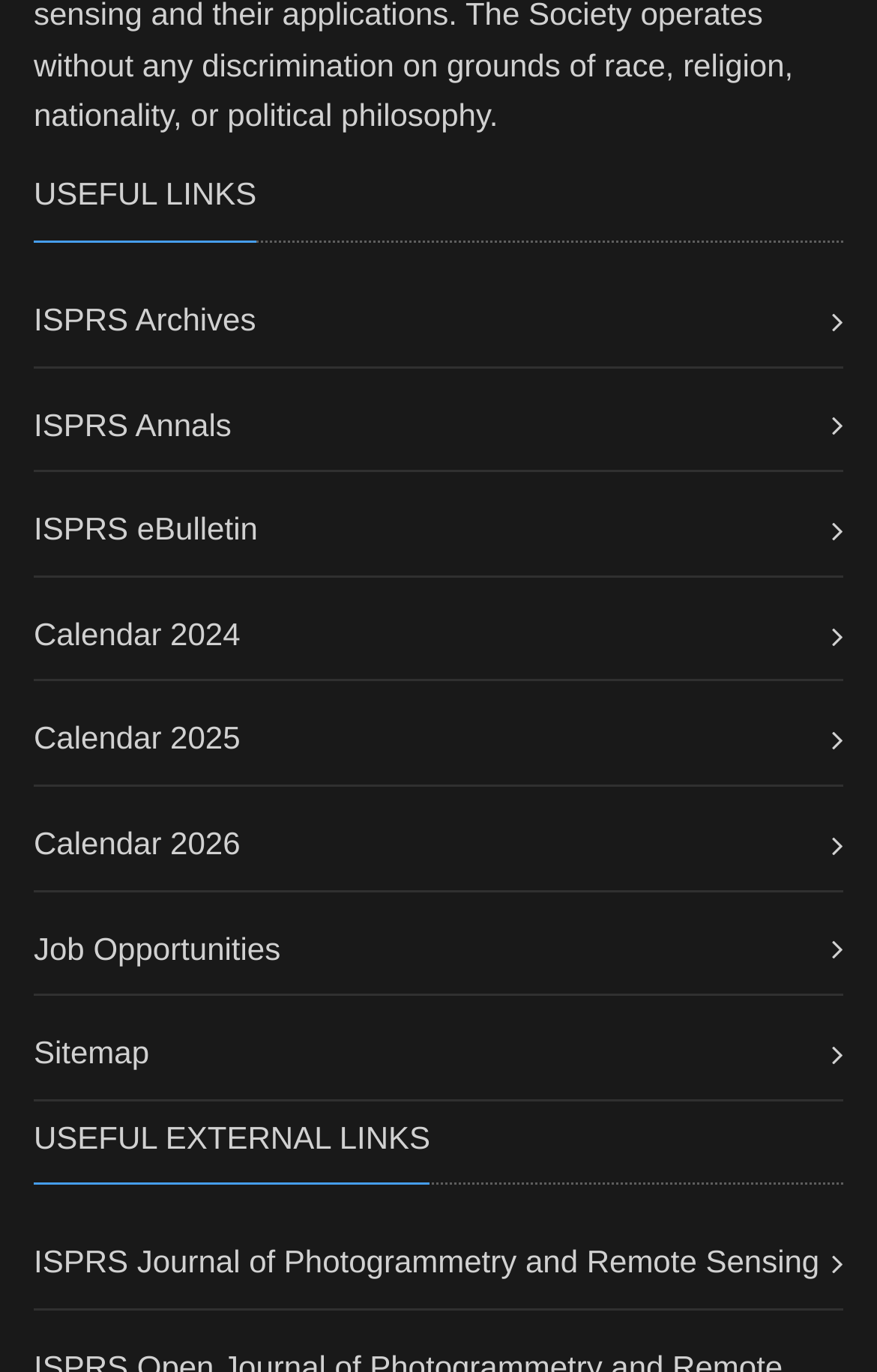What is the last link under 'USEFUL LINKS'? Using the information from the screenshot, answer with a single word or phrase.

Job Opportunities